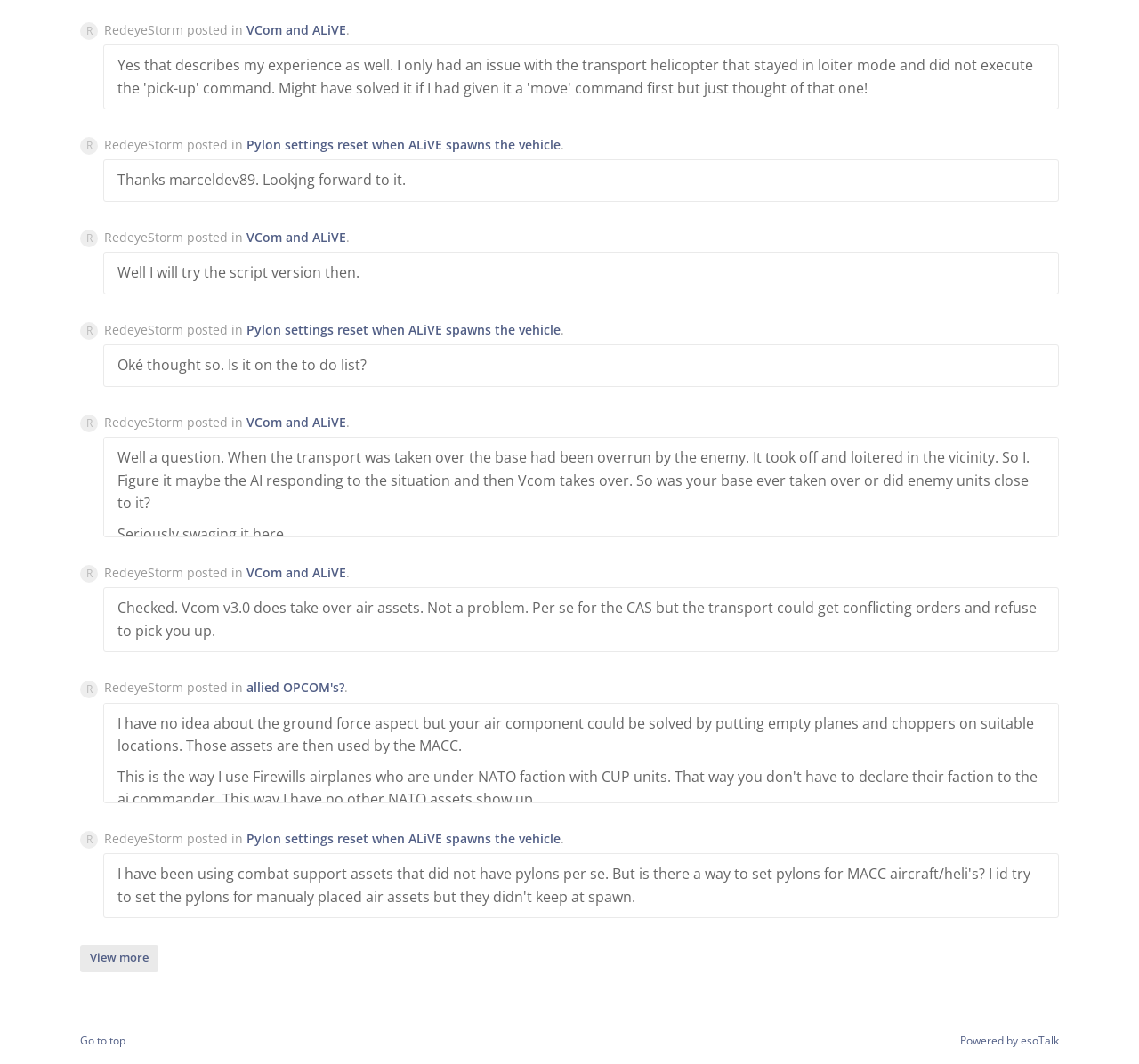Determine the bounding box coordinates of the UI element described below. Use the format (top-left x, top-left y, bottom-right x, bottom-right y) with floating point numbers between 0 and 1: Grace Made Business

None